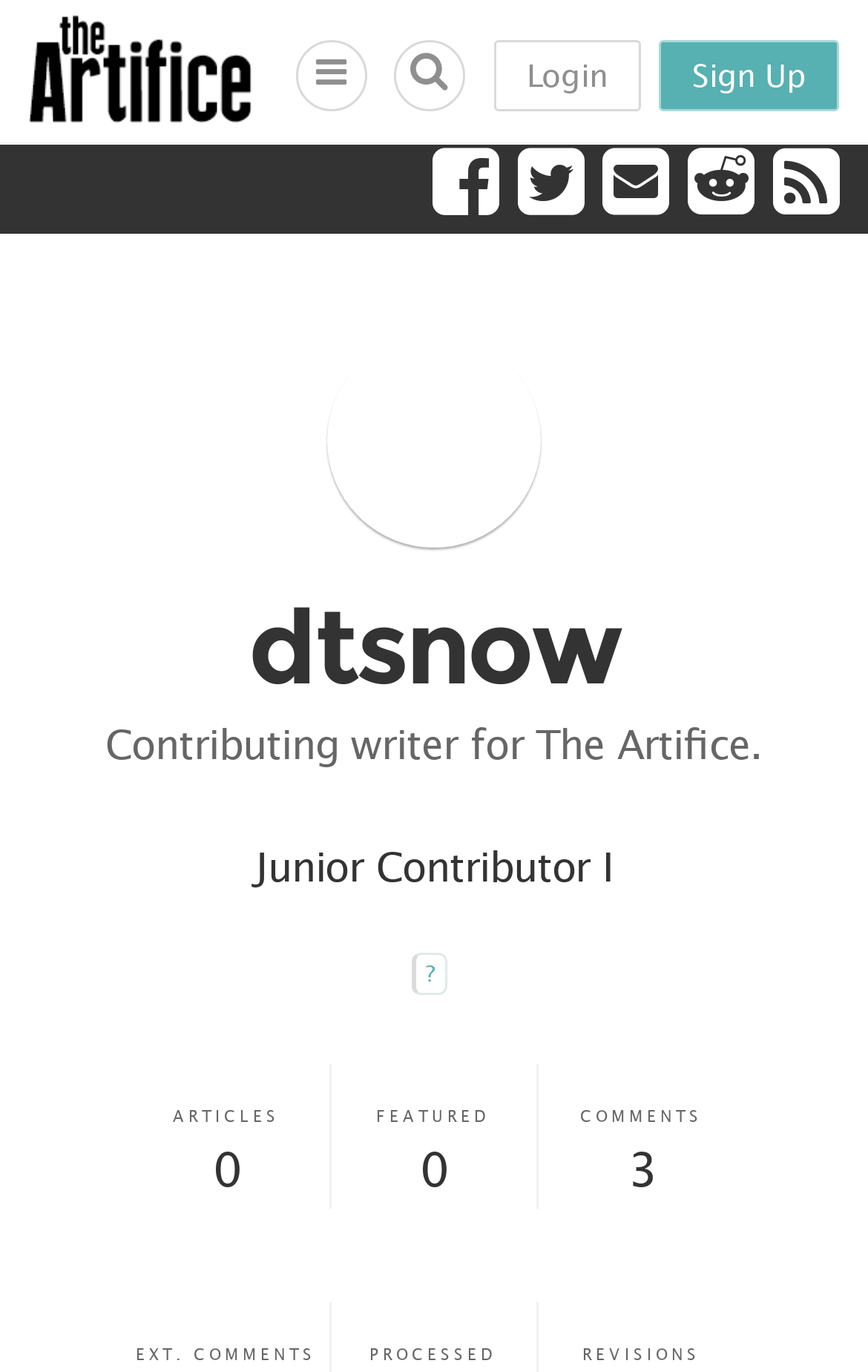Explain the webpage in detail, including its primary components.

The webpage is an online magazine called "The Artifice" that covers various art forms. At the top left, there is a logo image and a link with the same name, "The Artifice". To the right of the logo, there are several social media links, including Facebook, Twitter, and others, represented by icons. Further to the right, there are links to "Login" and "Sign Up".

Below the top section, there is a heading that reads "dtsnow", which is likely the author's name or username. Underneath the heading, there is a brief description of the author, stating that they are a contributing writer for The Artifice and a Junior Contributor I.

On the right side of the author's description, there is a question mark link, which may lead to a help or FAQ page. Below the author's section, there are several categories listed, including "ARTICLES", "FEATURED", "COMMENTS", and "EXT. COMMENTS", each with a corresponding number or label. These categories are likely used to organize and filter content on the website.

At the very bottom of the page, there are three more labels: "PROCESSED", "REVISIONS", and "EXT. COMMENTS", which may be related to the website's content management or editing process. Overall, the webpage appears to be a personal or author-specific page within the online magazine, providing information about the author and their contributions to the site.